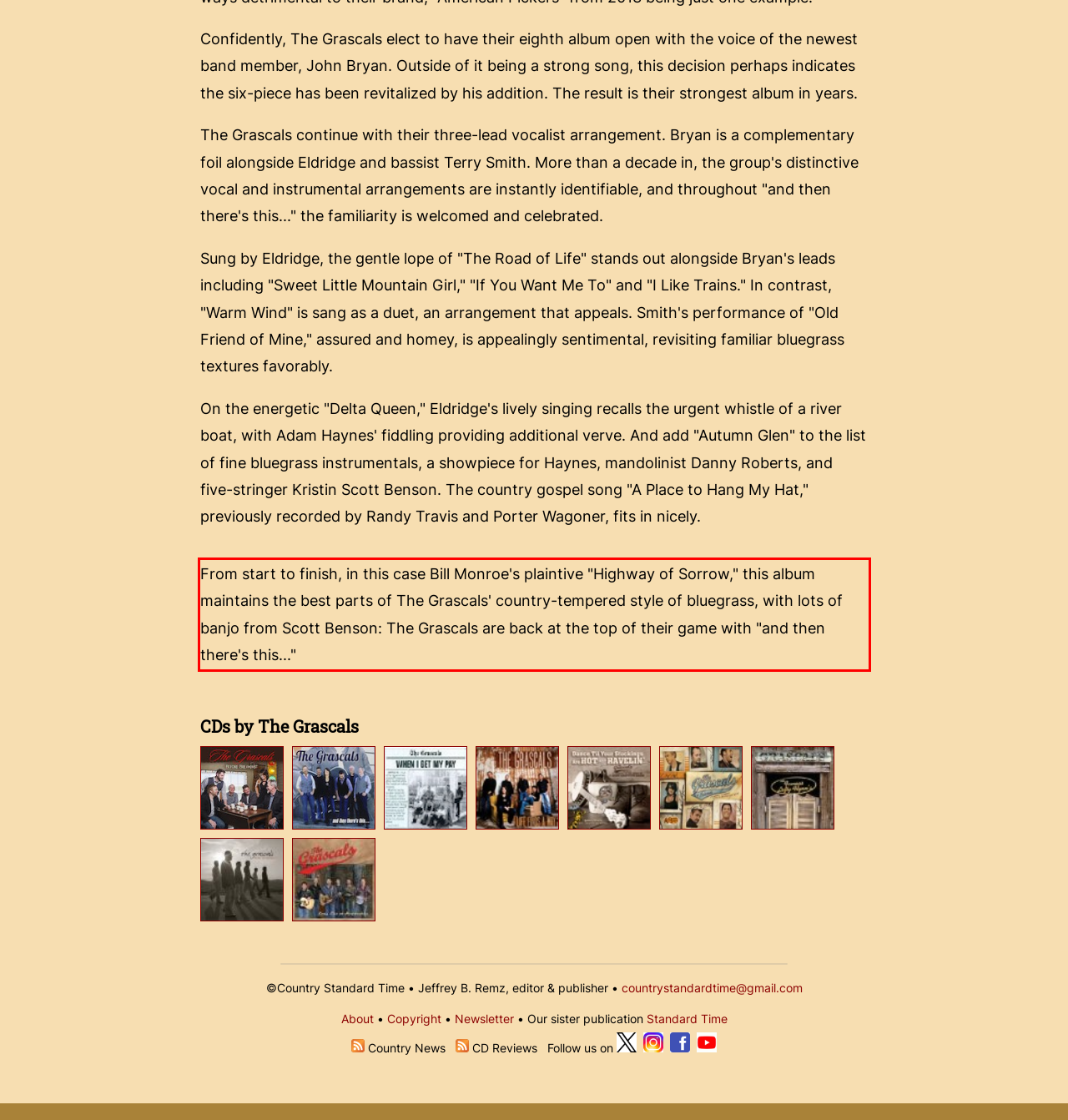From the screenshot of the webpage, locate the red bounding box and extract the text contained within that area.

From start to finish, in this case Bill Monroe's plaintive "Highway of Sorrow," this album maintains the best parts of The Grascals' country-tempered style of bluegrass, with lots of banjo from Scott Benson: The Grascals are back at the top of their game with "and then there's this..."